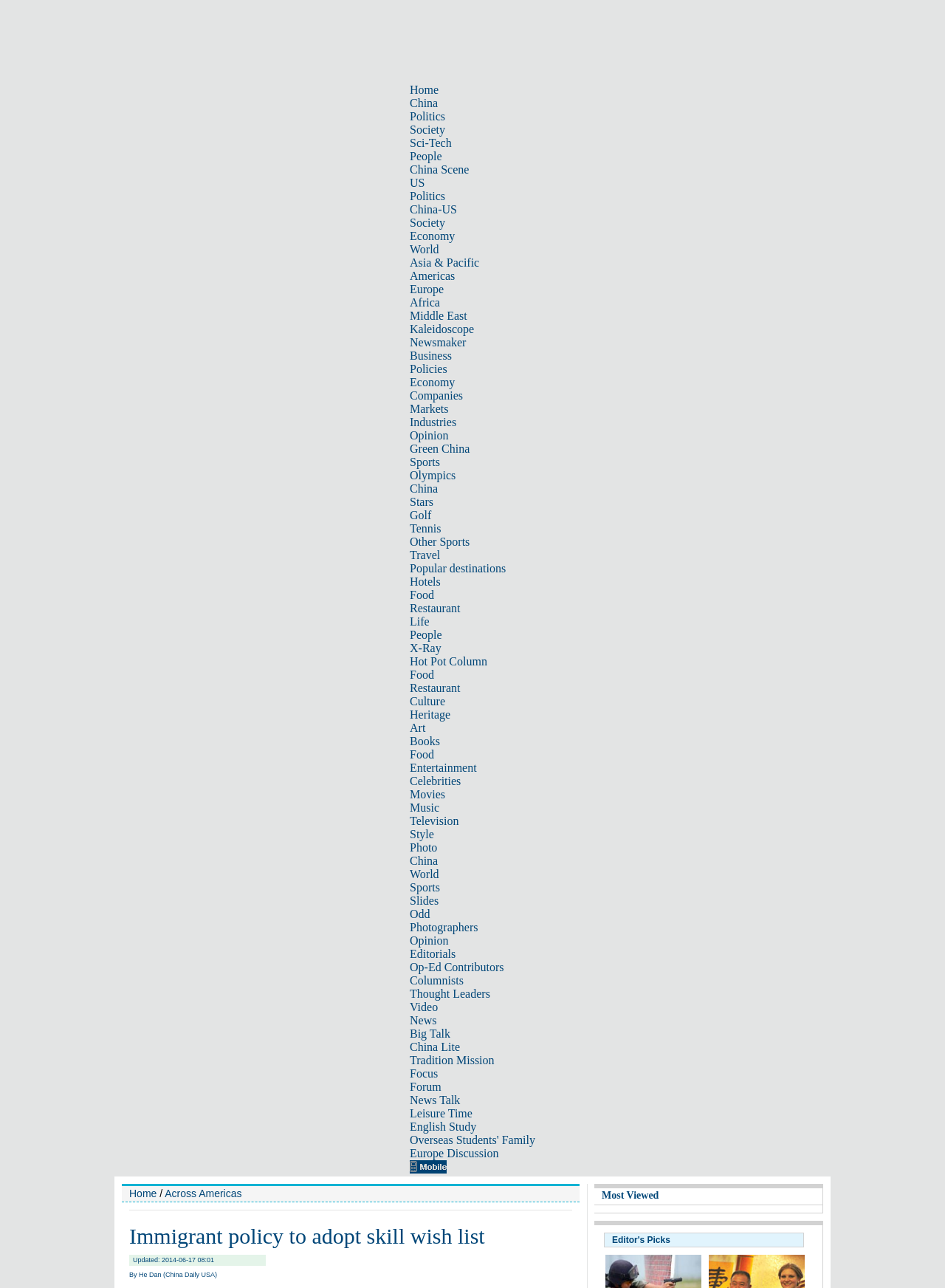How many subcategories are there under 'Photo' in the top navigation bar?
Examine the webpage screenshot and provide an in-depth answer to the question.

I counted the number of subcategories under 'Photo' in the top navigation bar, which includes 'China', 'World', 'Sports', 'Slides', 'Odd', and 'Photographers'. There are 6 subcategories in total.